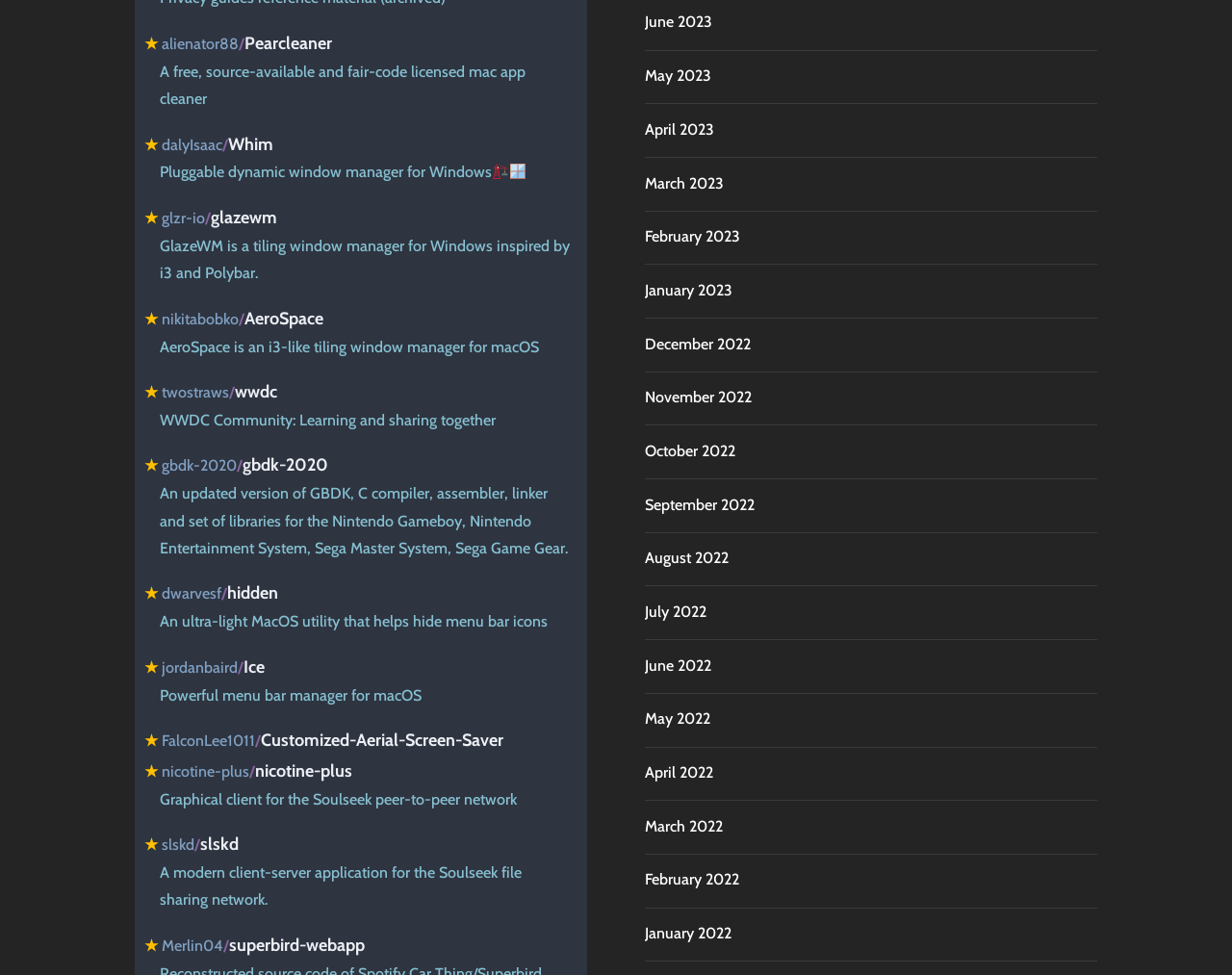Kindly provide the bounding box coordinates of the section you need to click on to fulfill the given instruction: "Learn more about Ice".

[0.117, 0.675, 0.215, 0.694]